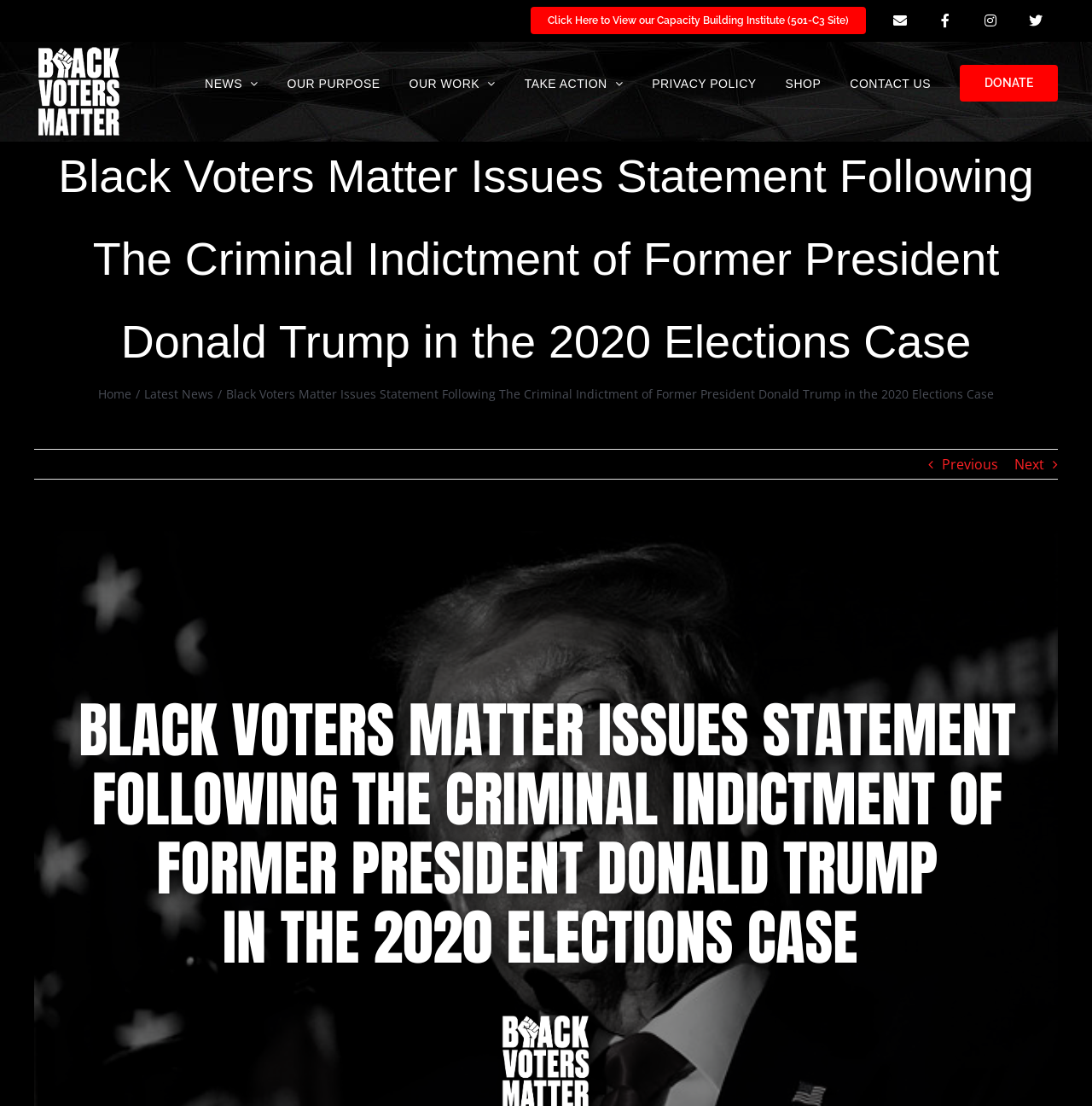Determine the bounding box coordinates for the clickable element to execute this instruction: "View the interactive map". Provide the coordinates as four float numbers between 0 and 1, i.e., [left, top, right, bottom].

None